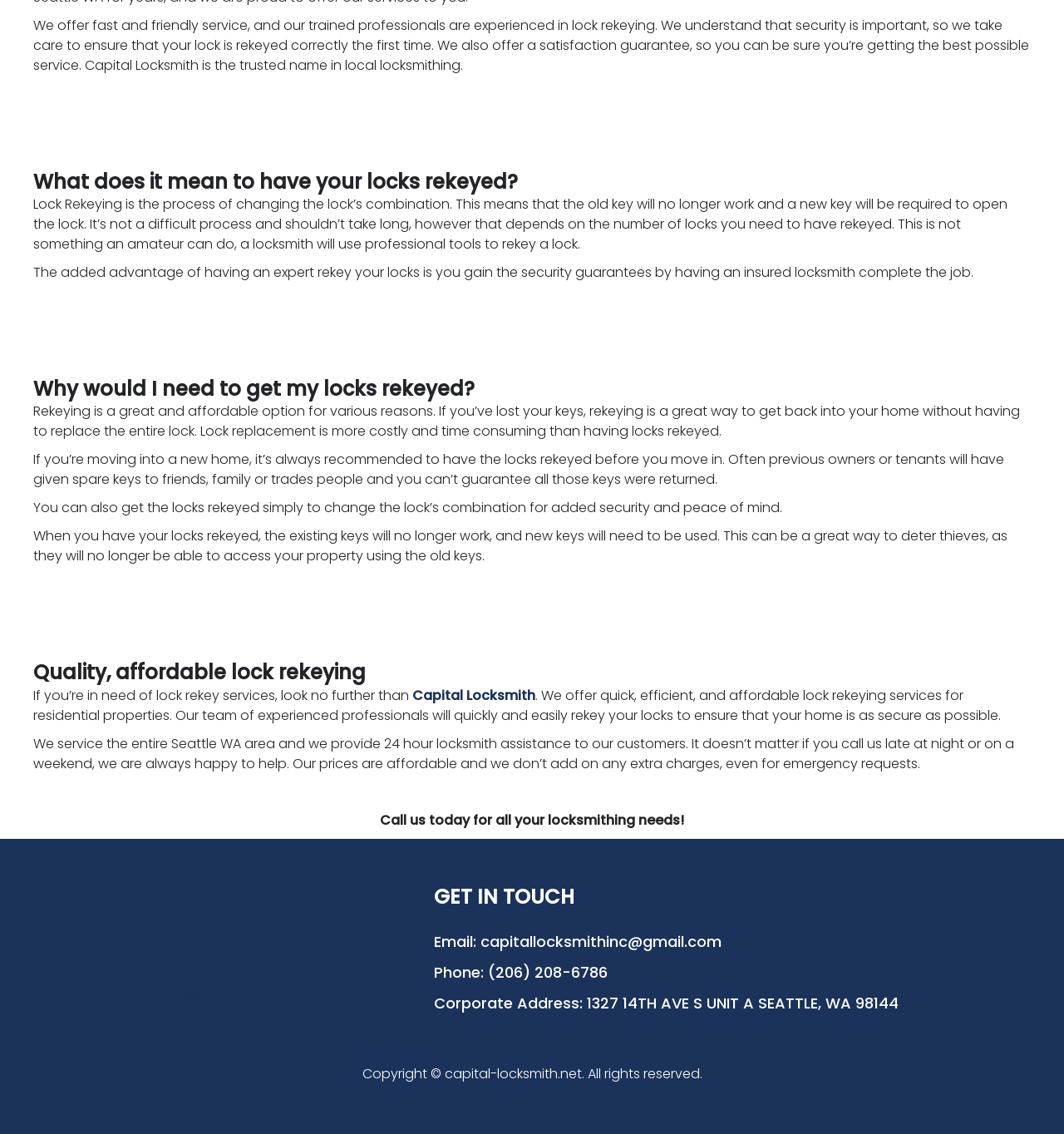Using the provided element description, identify the bounding box coordinates as (top-left x, top-left y, bottom-right x, bottom-right y). Ensure all values are between 0 and 1. Description: Capital Locksmith

[0.388, 0.605, 0.503, 0.621]